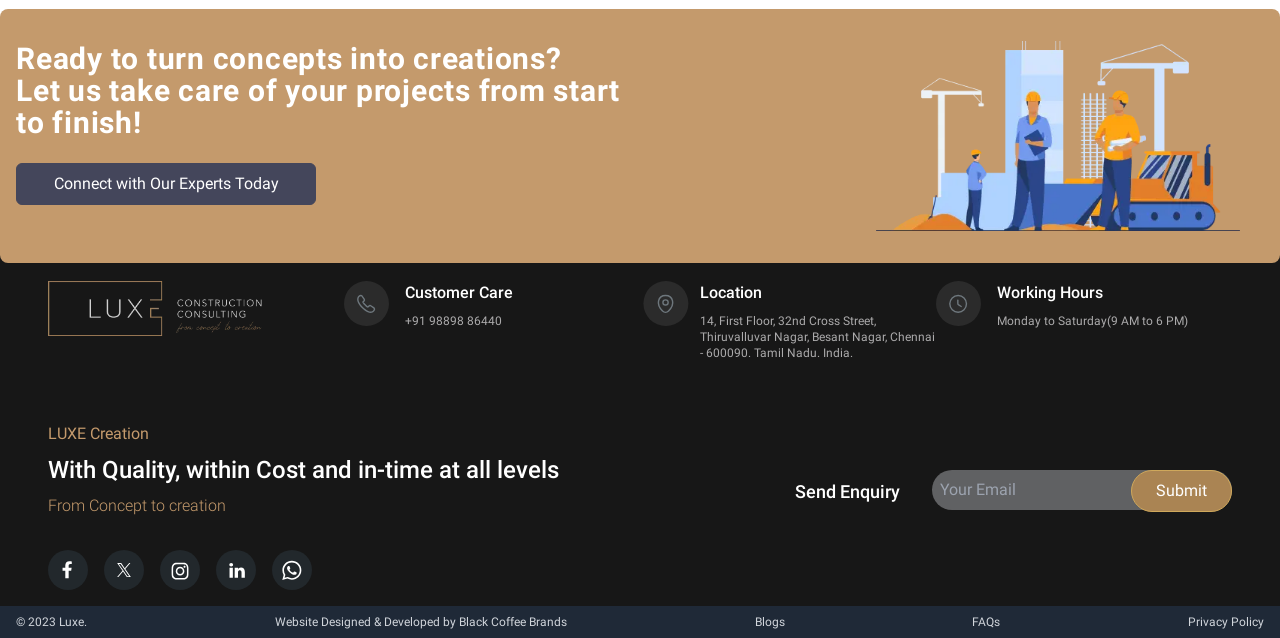Locate the bounding box of the UI element described in the following text: "+91 98898 86440".

[0.316, 0.49, 0.401, 0.515]